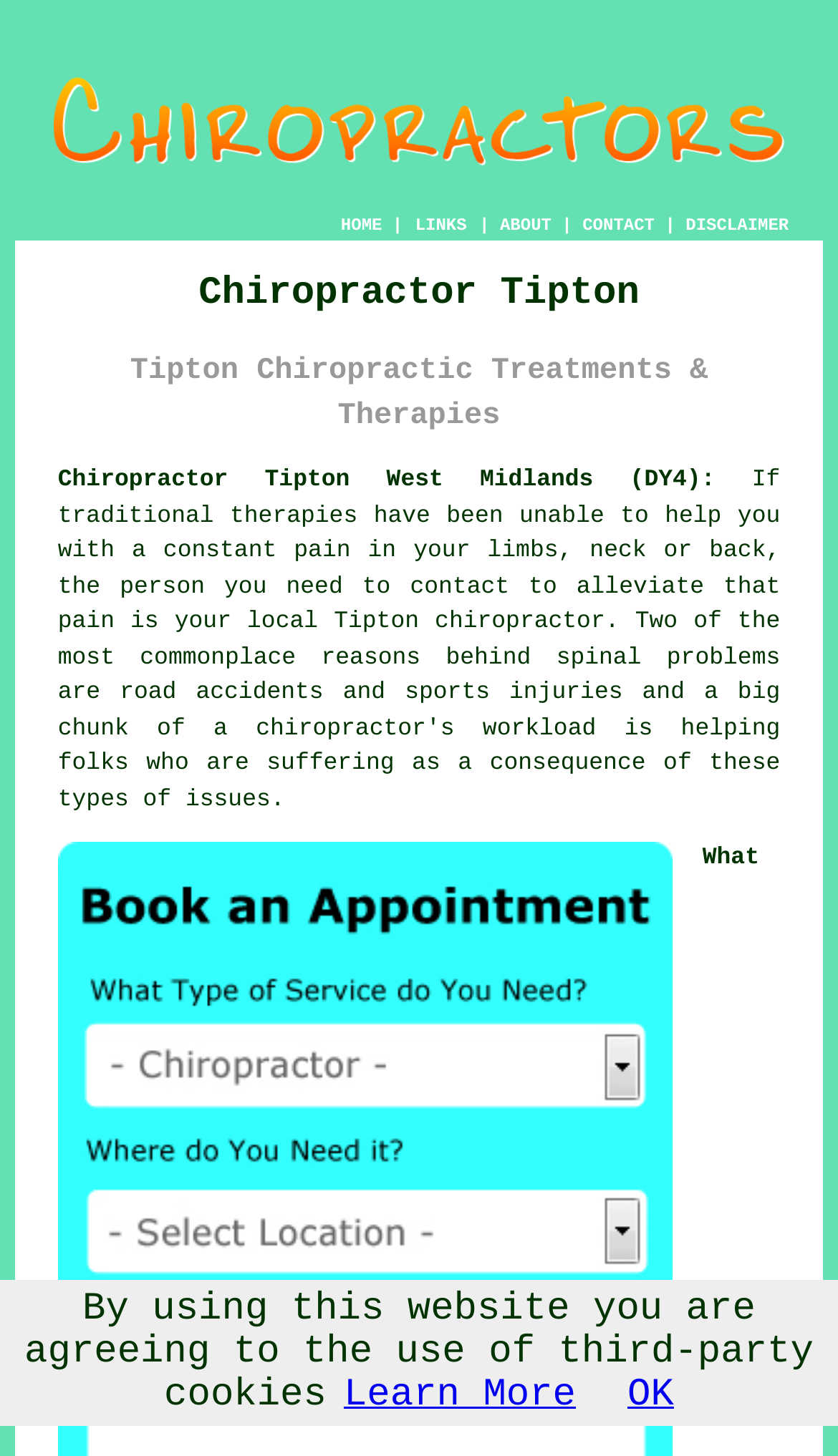Point out the bounding box coordinates of the section to click in order to follow this instruction: "Click the HOME link".

[0.407, 0.149, 0.456, 0.162]